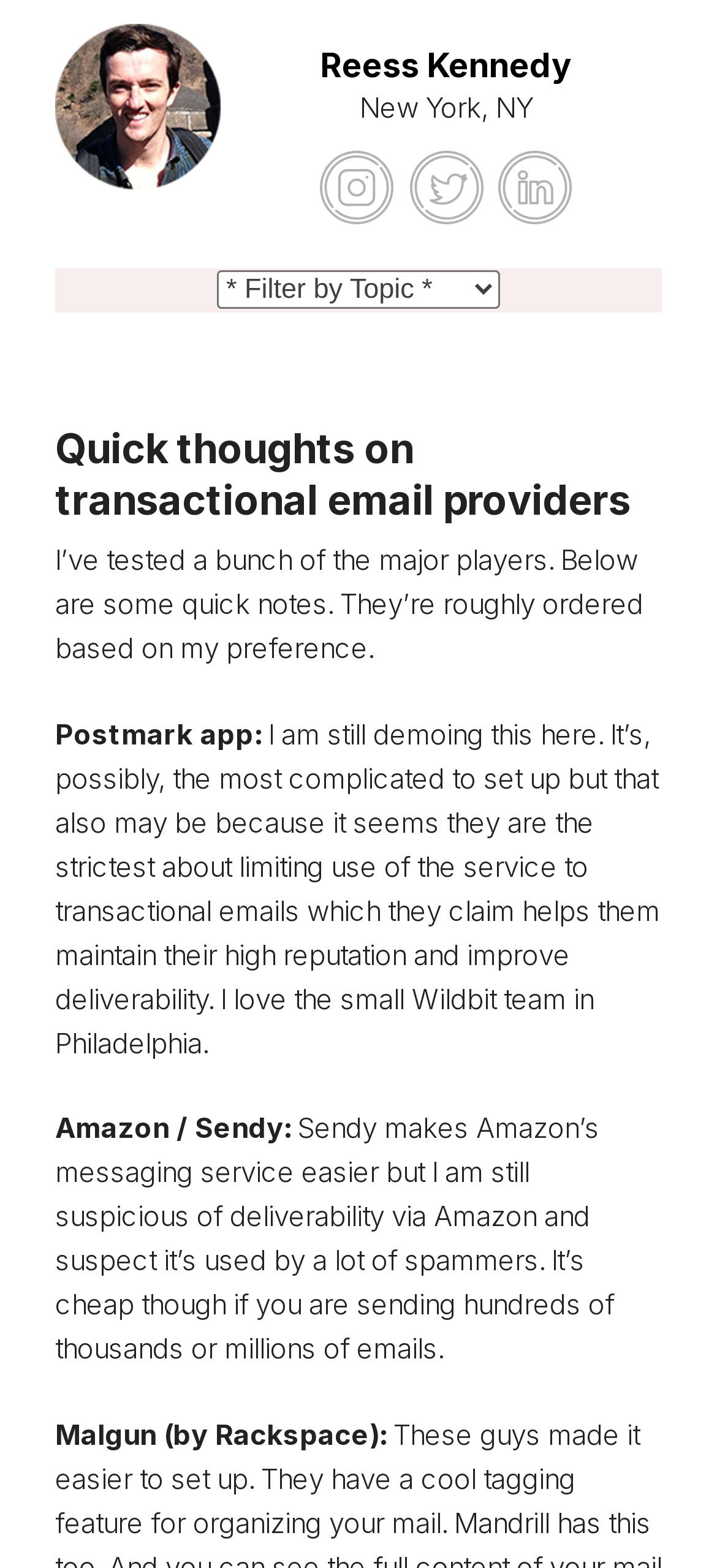Produce a meticulous description of the webpage.

The webpage is a personal blog post titled "Quick thoughts on transactional email providers" by Reess Kennedy. At the top left, there is a link to the author's name, accompanied by a small image of the author. Below this, there is a larger heading with the author's name. To the right of the heading, there is a static text displaying the author's location, "New York, NY", accompanied by three small images.

Below the author's information, there is a combobox with a header that contains the main content of the blog post. The header has a heading that repeats the title of the blog post. The main content is a series of paragraphs discussing the author's experience with different transactional email providers. The text is organized into sections, each with a heading indicating the name of the email provider, such as "Postmark app:", "Amazon / Sendy:", and "Malgun (by Rackspace):". The paragraphs provide the author's thoughts and opinions on each provider, including their pros and cons.

The text is arranged in a single column, with each section following the previous one in a vertical order. There are no images or other multimedia elements within the main content, aside from the small images accompanying the author's information at the top. Overall, the webpage has a simple and straightforward layout, with a focus on presenting the author's written content.